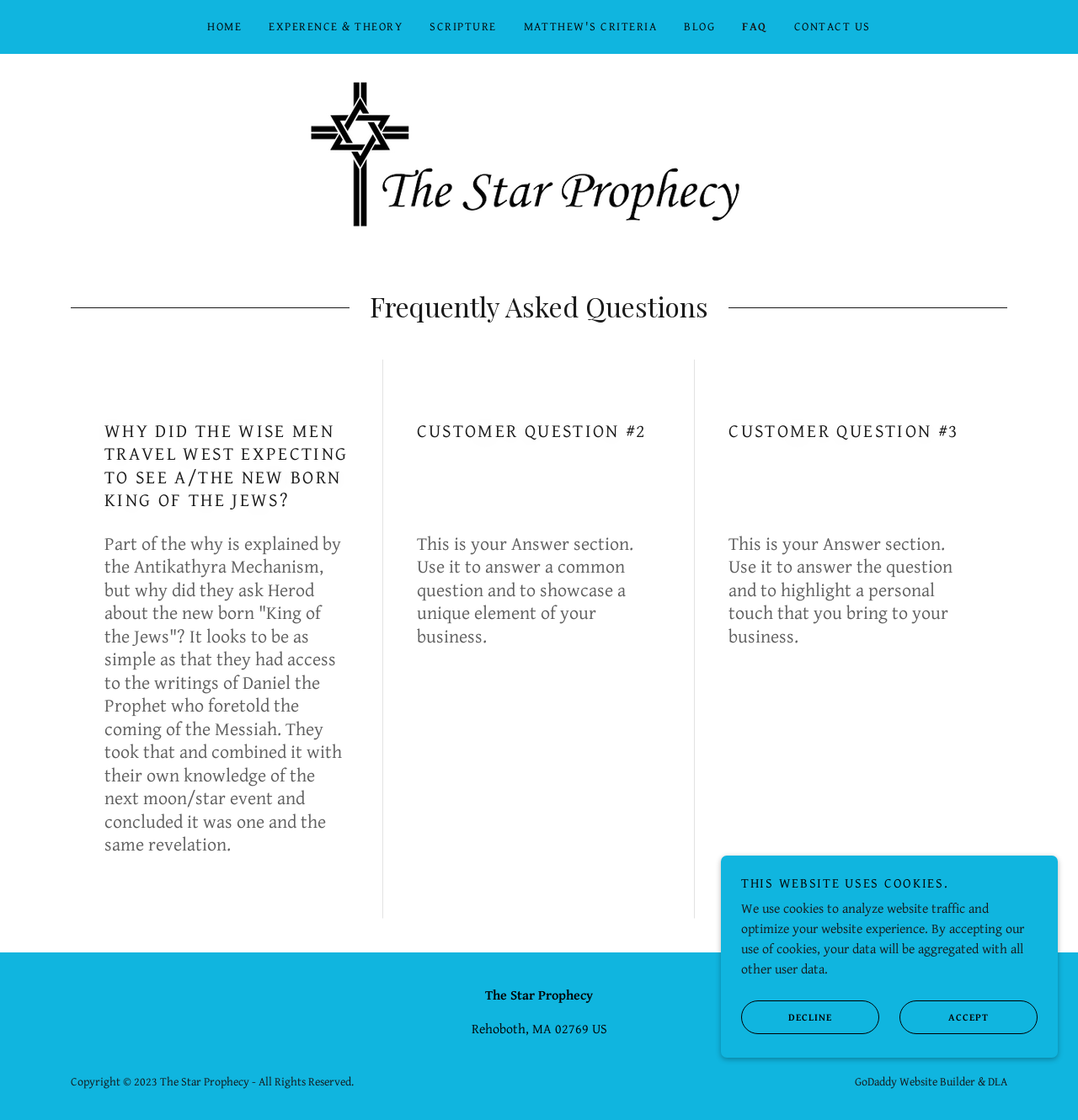What is the address mentioned at the bottom of the page?
Answer briefly with a single word or phrase based on the image.

Rehoboth, MA 02769 US